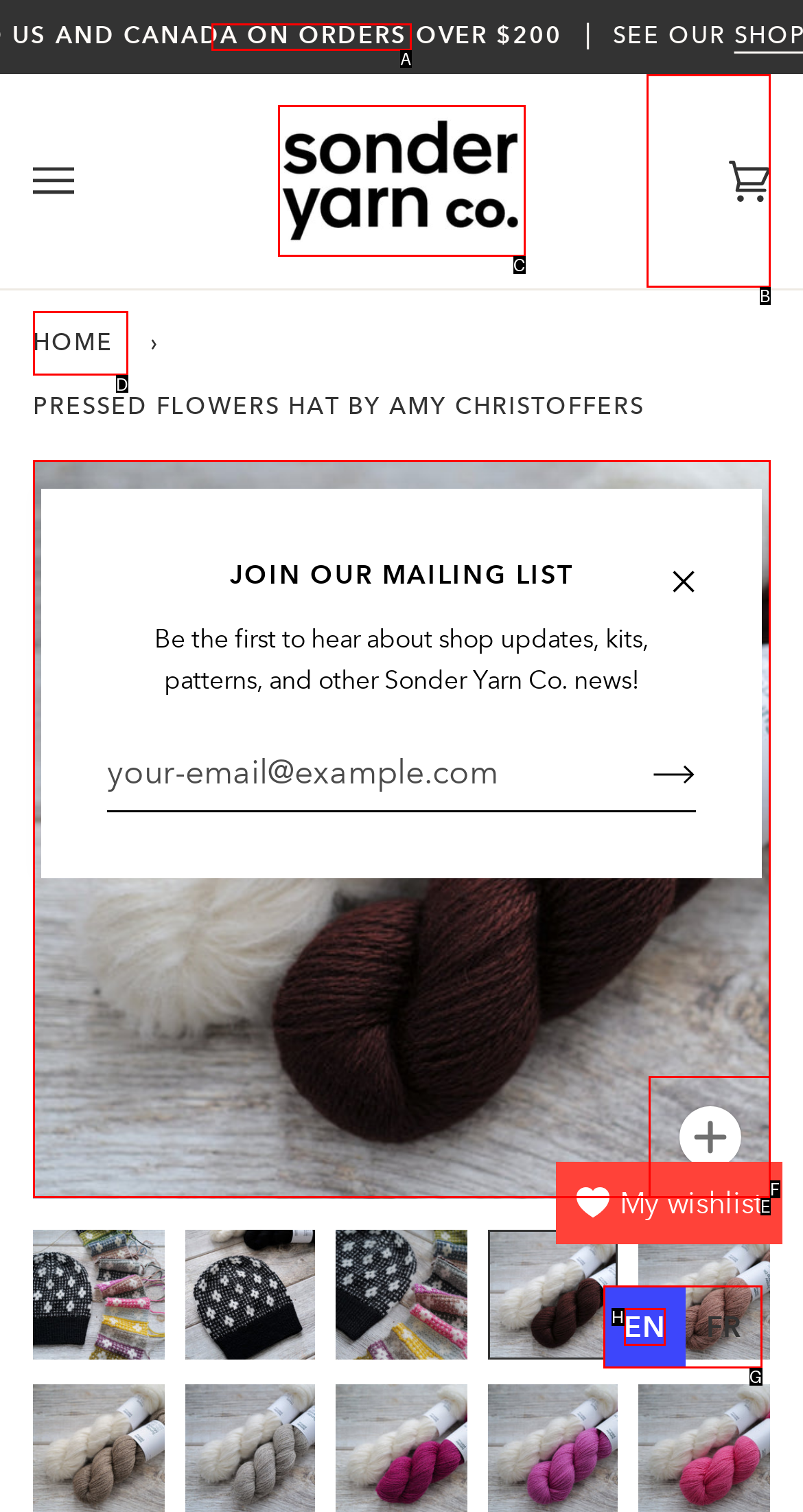Find the option that best fits the description: alt="SONDER YARN CO. LOGO". Answer with the letter of the option.

C